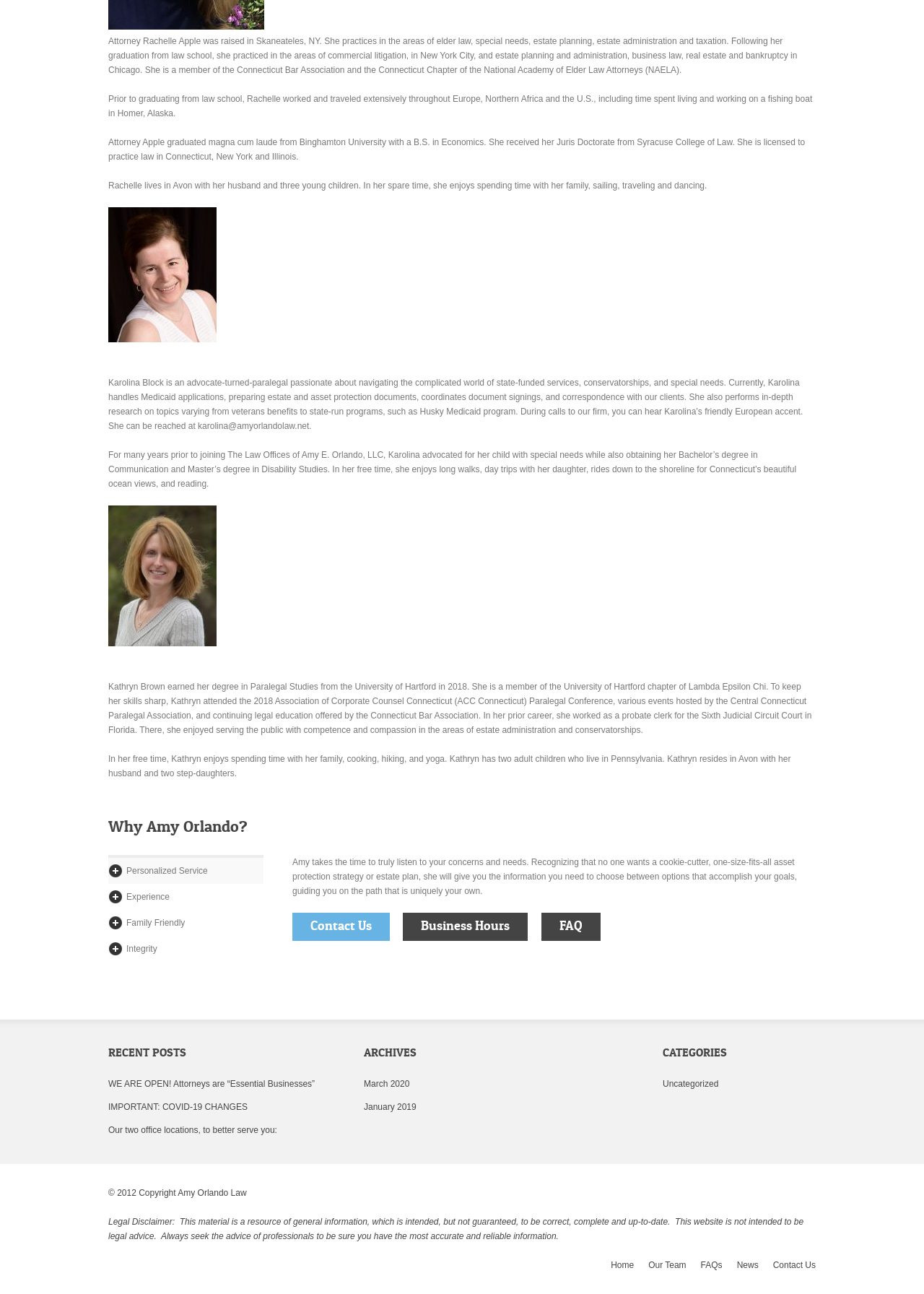Given the element description IMPORTANT: COVID-19 CHANGES, predict the bounding box coordinates for the UI element in the webpage screenshot. The format should be (top-left x, top-left y, bottom-right x, bottom-right y), and the values should be between 0 and 1.

[0.117, 0.836, 0.359, 0.847]